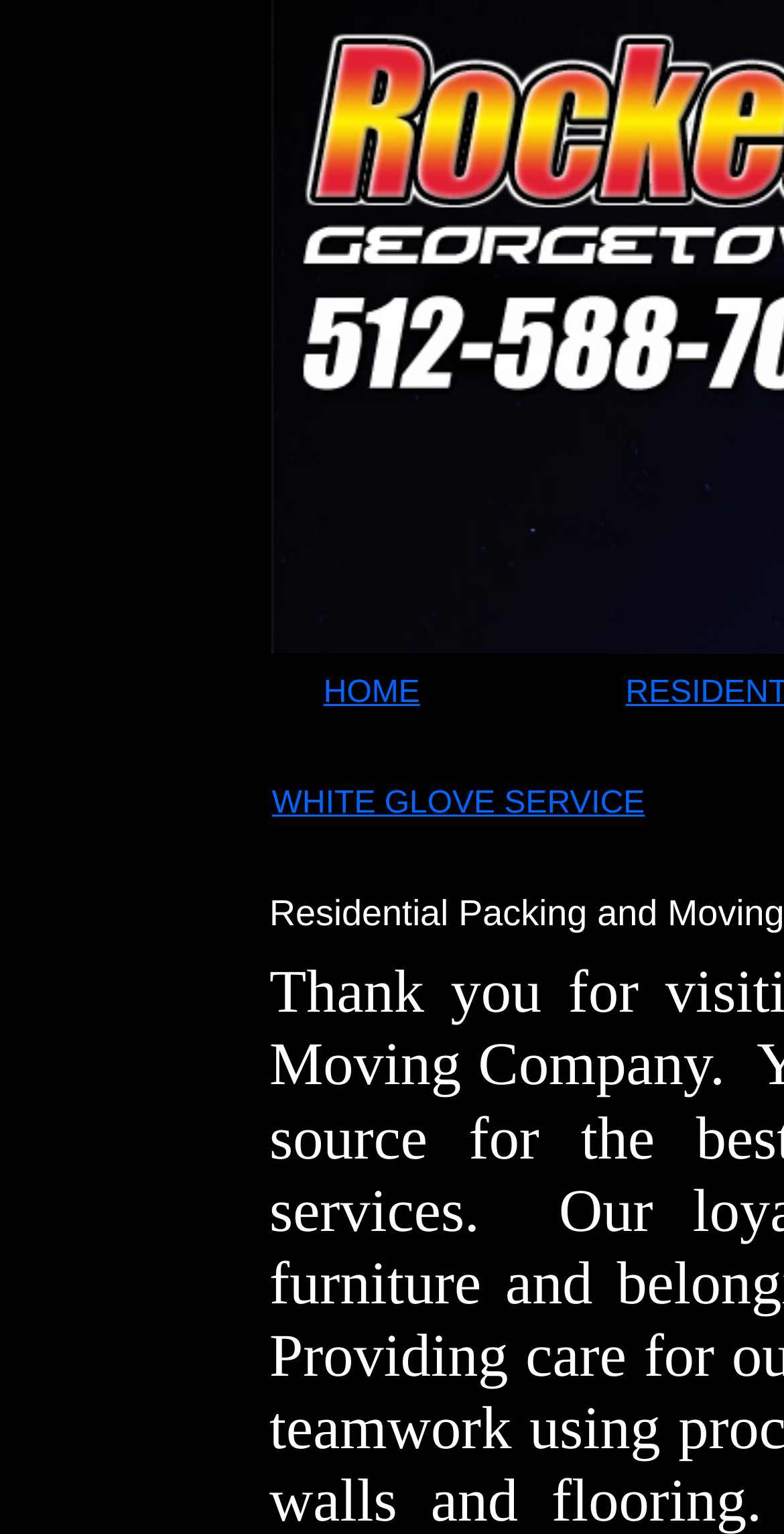Reply to the question with a single word or phrase:
What is the purpose of the website?

Residential moving